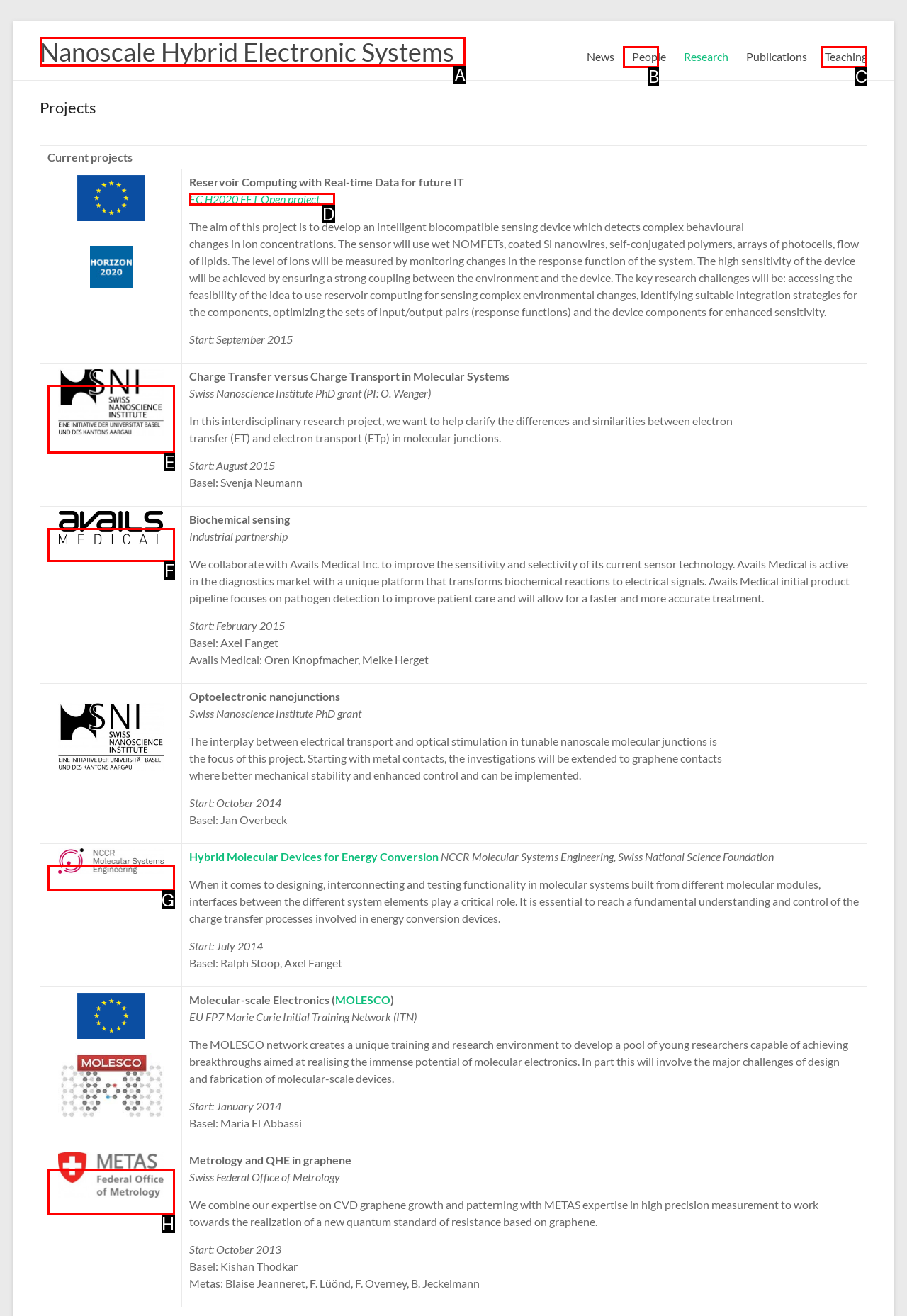Select the HTML element that matches the description: alt="Avails Medical"
Respond with the letter of the correct choice from the given options directly.

F